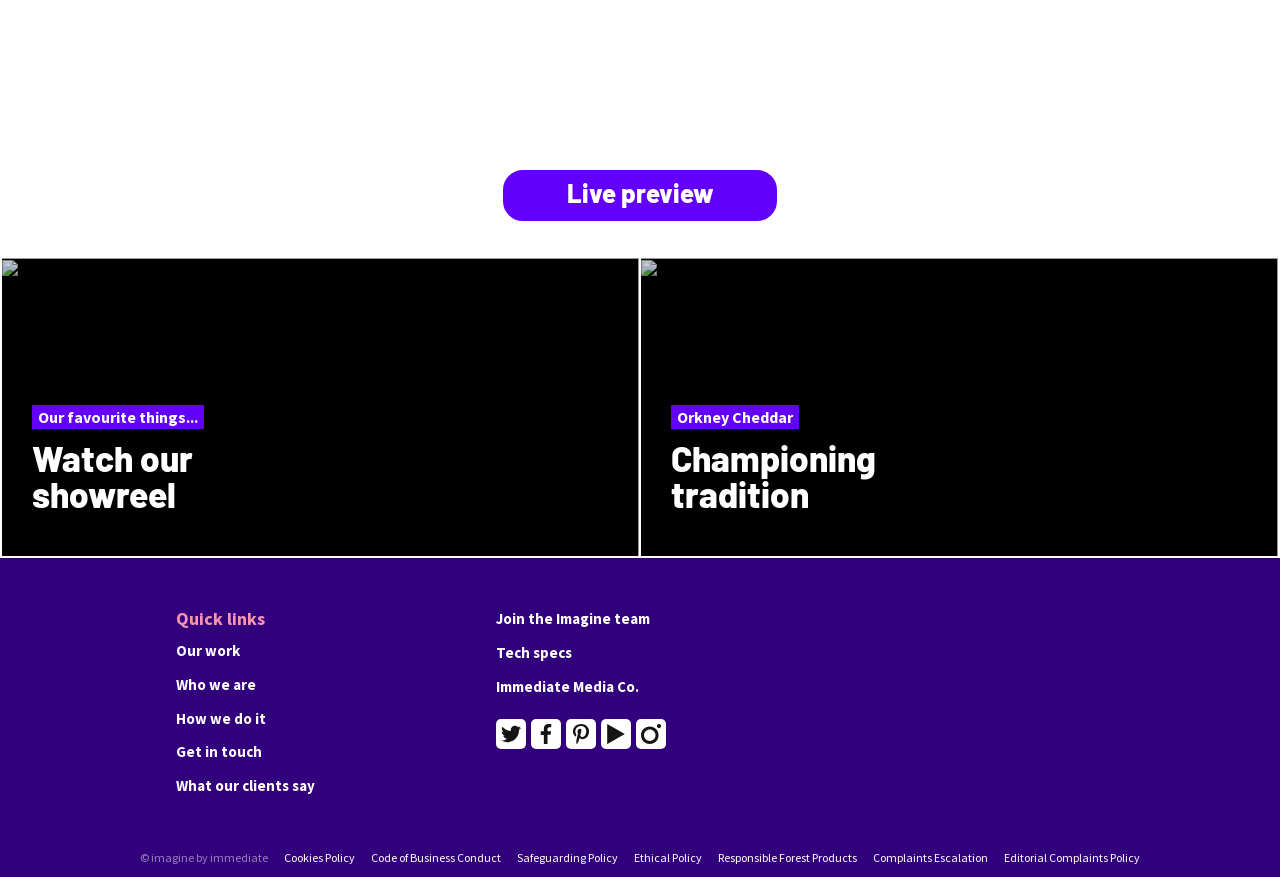Identify the bounding box coordinates of the region that should be clicked to execute the following instruction: "View the privacy policy".

None